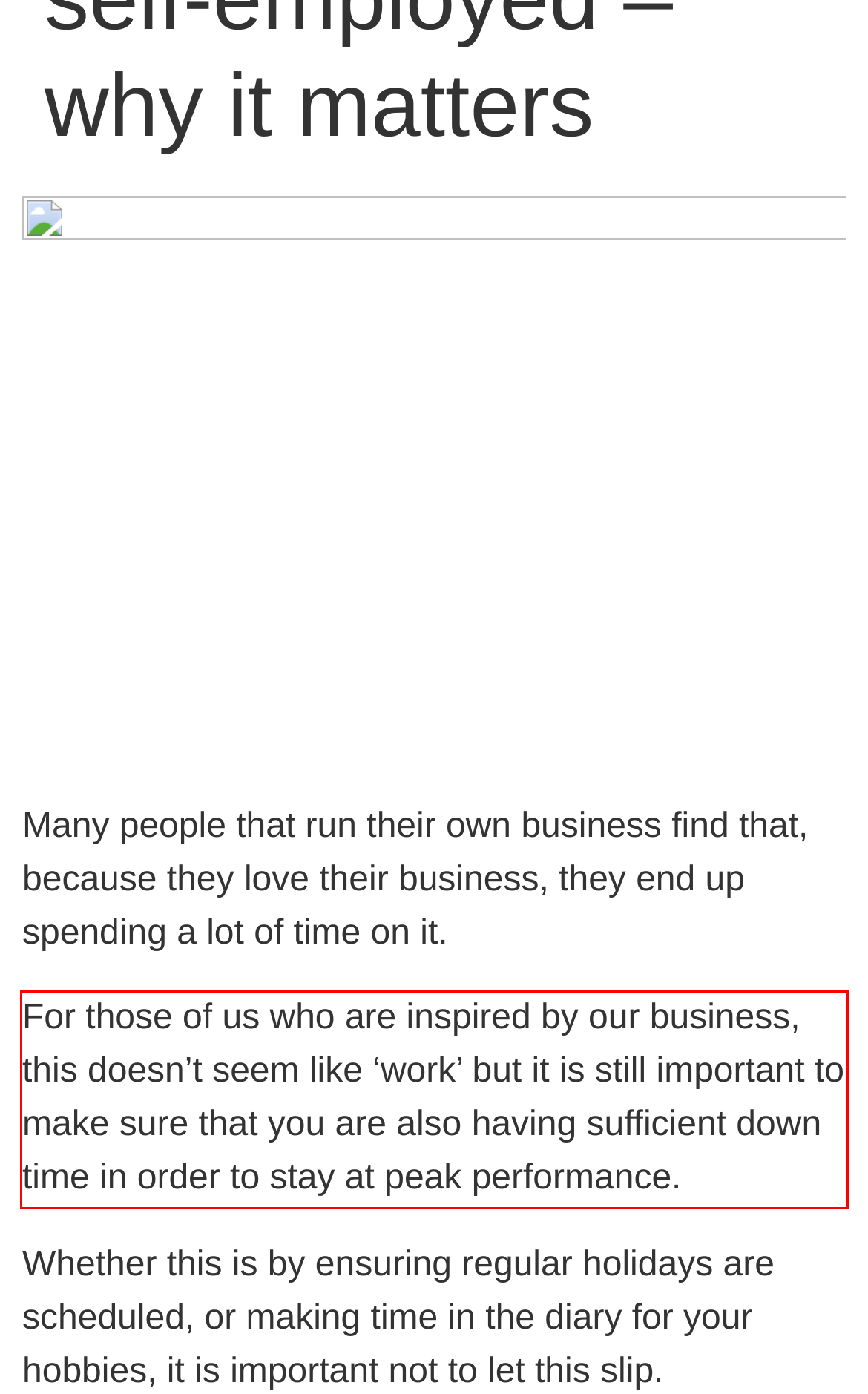Please examine the webpage screenshot containing a red bounding box and use OCR to recognize and output the text inside the red bounding box.

For those of us who are inspired by our business, this doesn’t seem like ‘work’ but it is still important to make sure that you are also having sufficient down time in order to stay at peak performance.